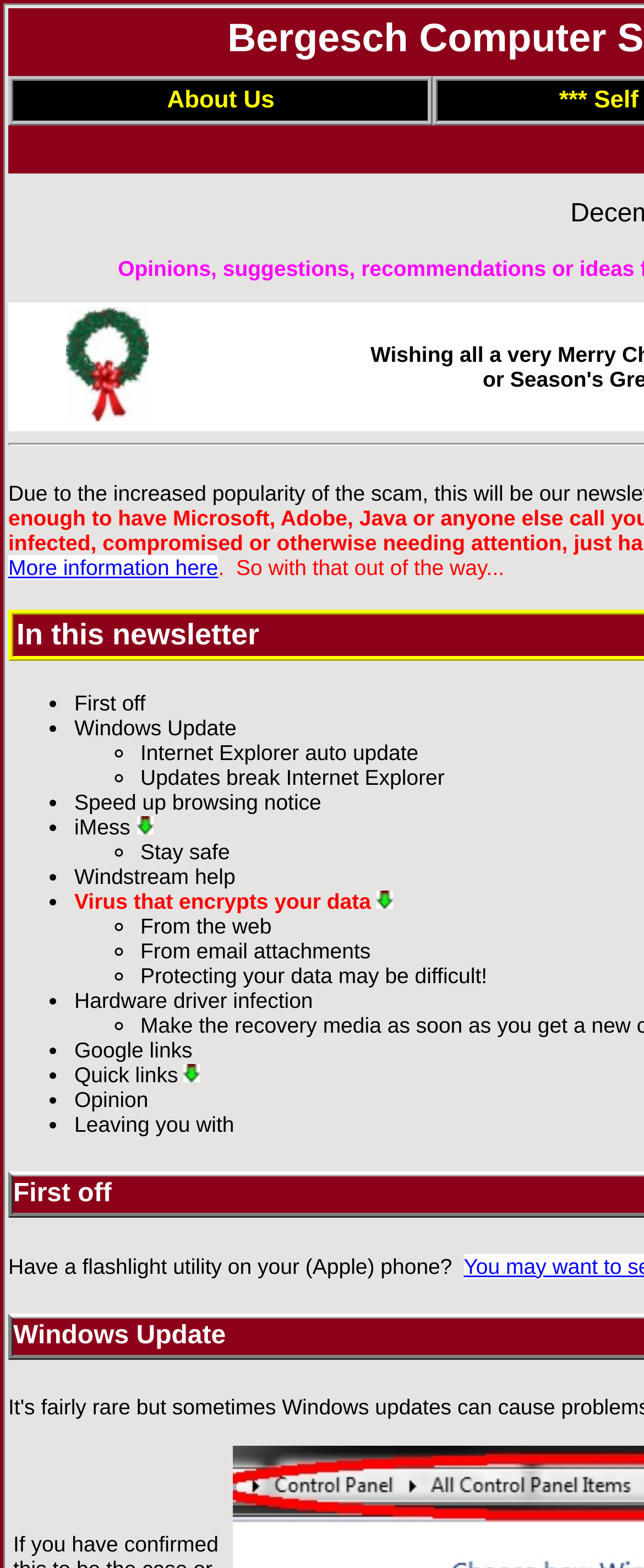How many list markers are there on this webpage?
Respond with a short answer, either a single word or a phrase, based on the image.

15